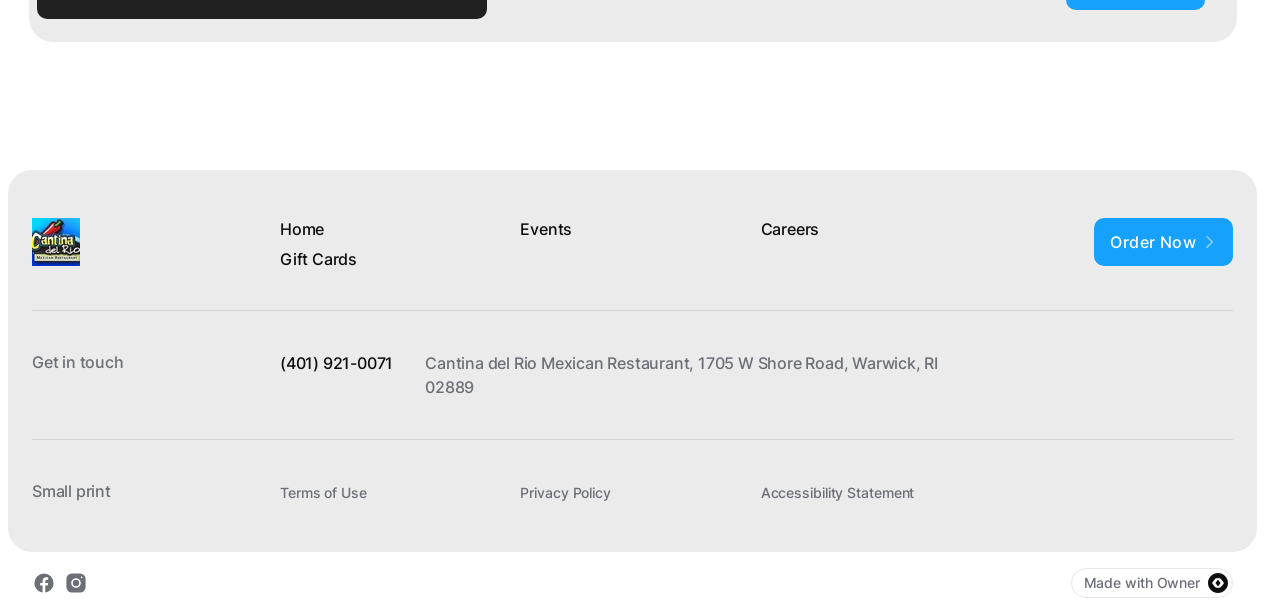Can you look at the image and give a comprehensive answer to the question:
What social media platforms does the restaurant have?

The restaurant has links to its Facebook and Instagram pages at the bottom of the webpage, indicating that it has a presence on these social media platforms.